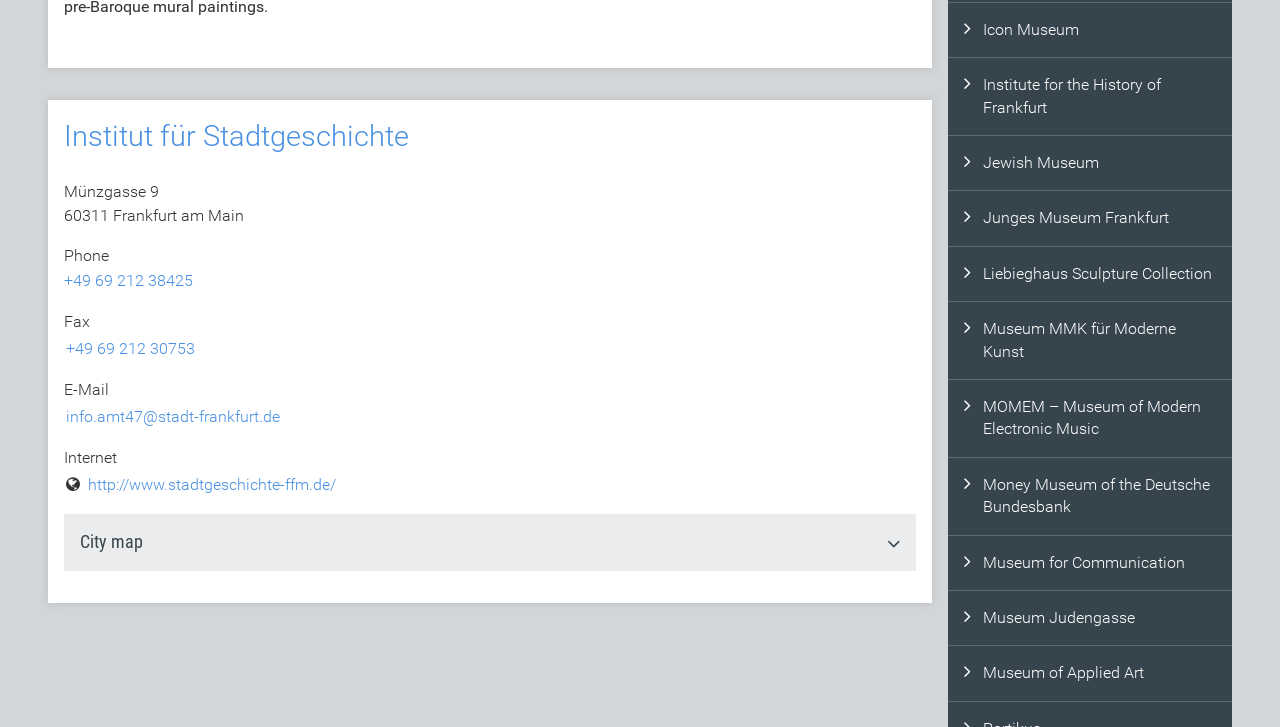Locate the bounding box for the described UI element: "Junges Museum Frankfurt Internal Link". Ensure the coordinates are four float numbers between 0 and 1, formatted as [left, top, right, bottom].

[0.741, 0.263, 0.962, 0.338]